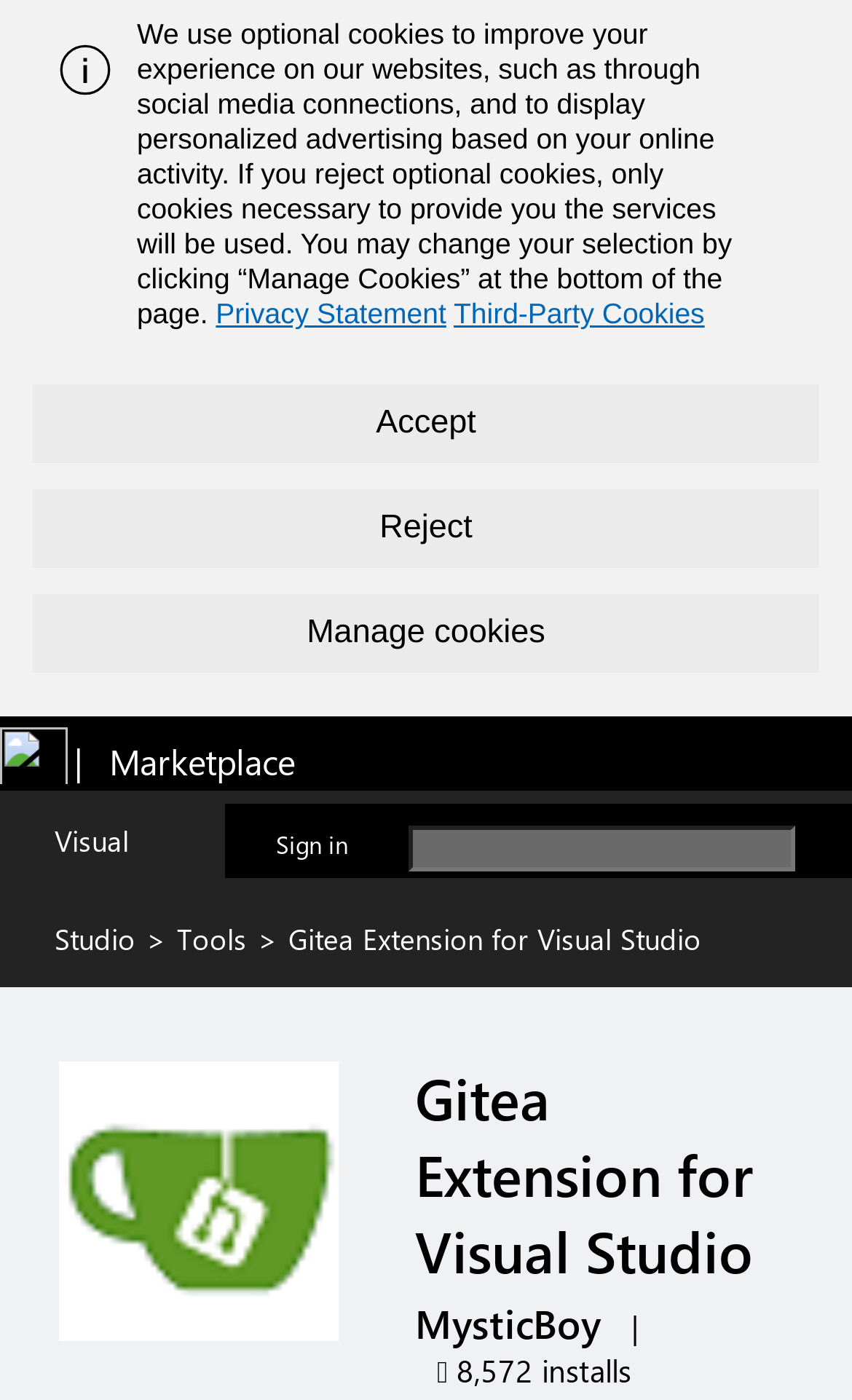Your task is to find and give the main heading text of the webpage.

Gitea Extension for Visual Studio